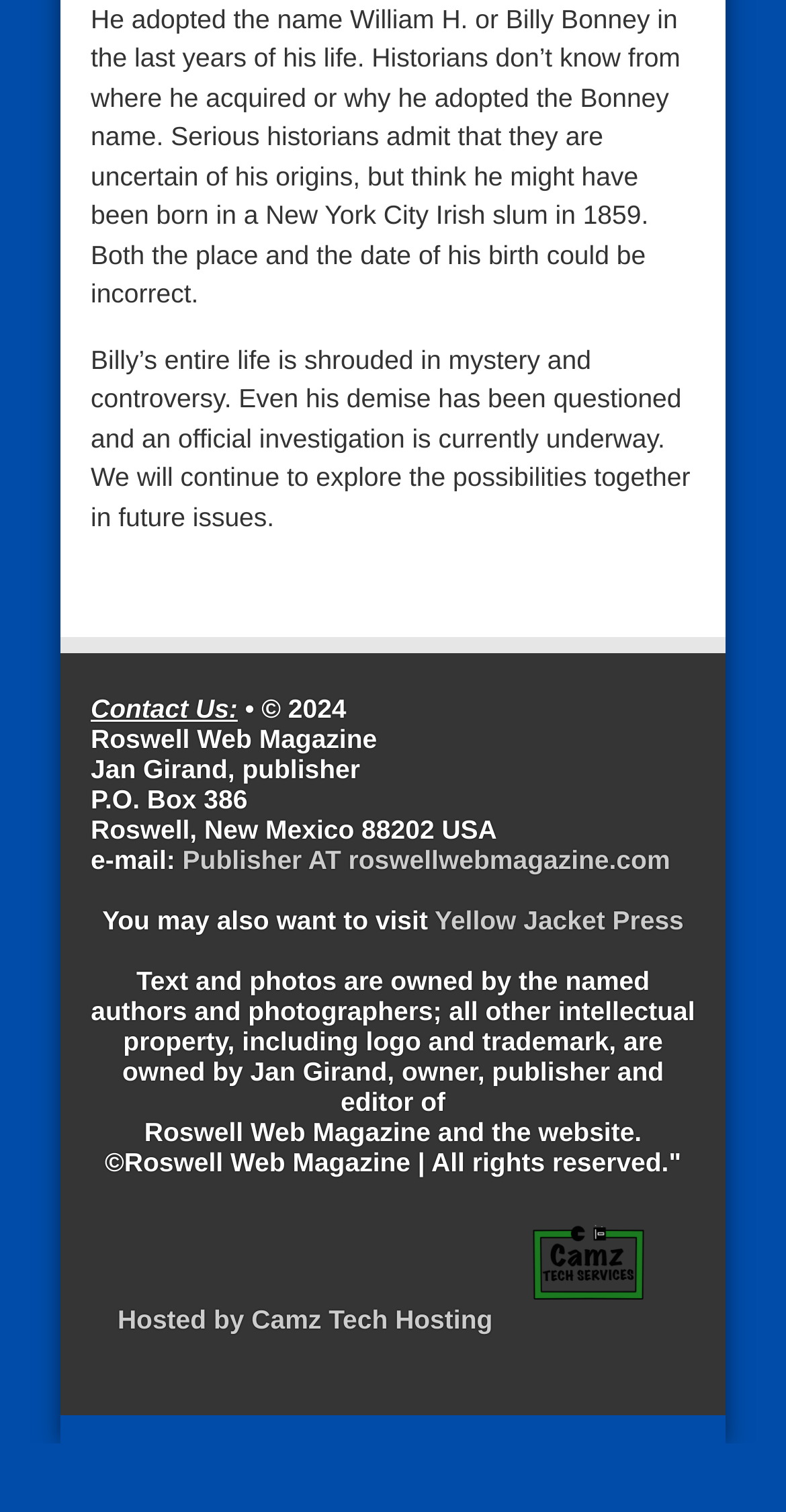What is the name of the magazine?
Provide a well-explained and detailed answer to the question.

The name of the magazine can be found in the contact information section, where it is mentioned as 'Roswell Web Magazine' along with the publisher's name and address.